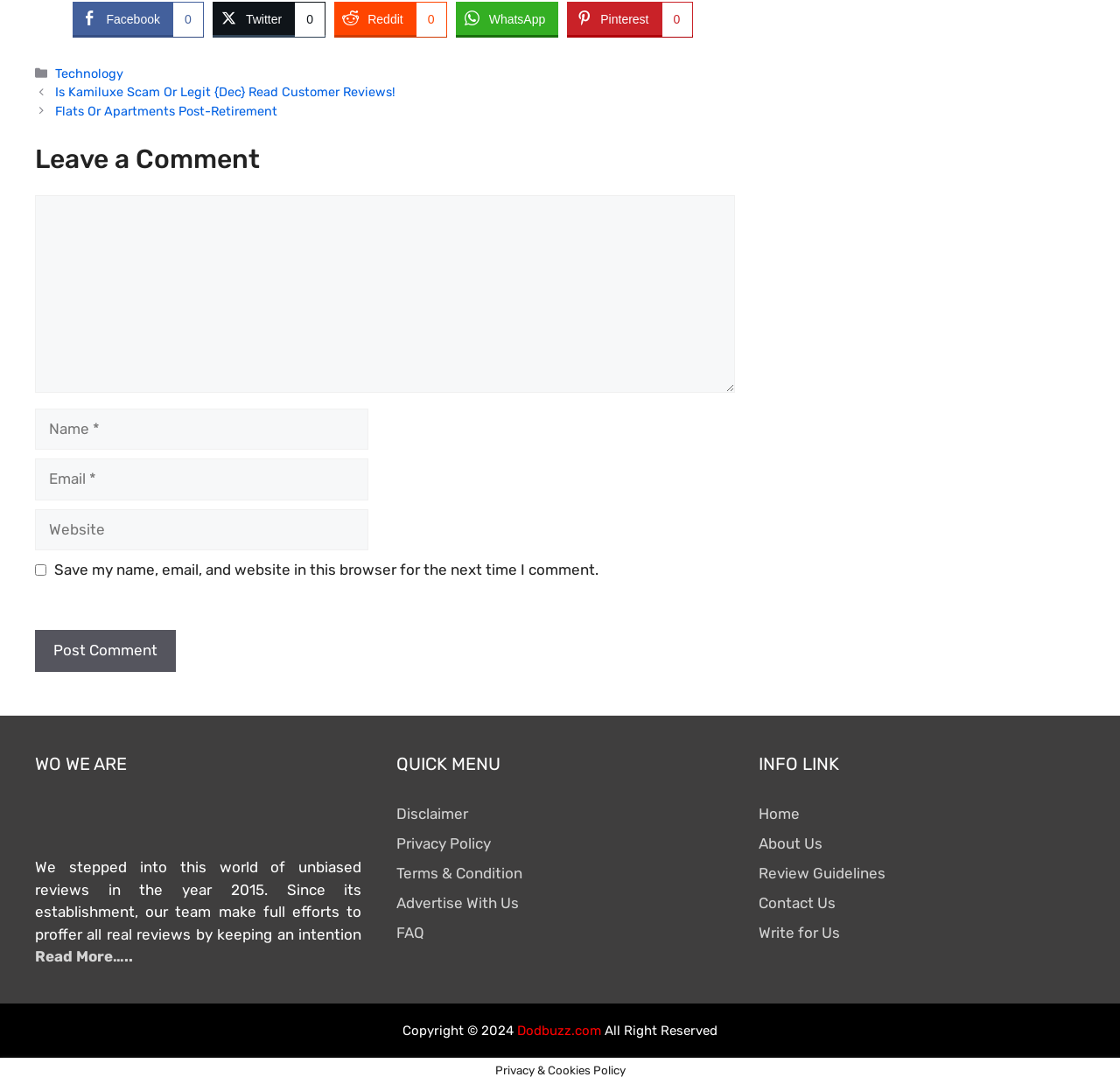Please find the bounding box coordinates for the clickable element needed to perform this instruction: "Post a comment".

[0.031, 0.581, 0.157, 0.62]